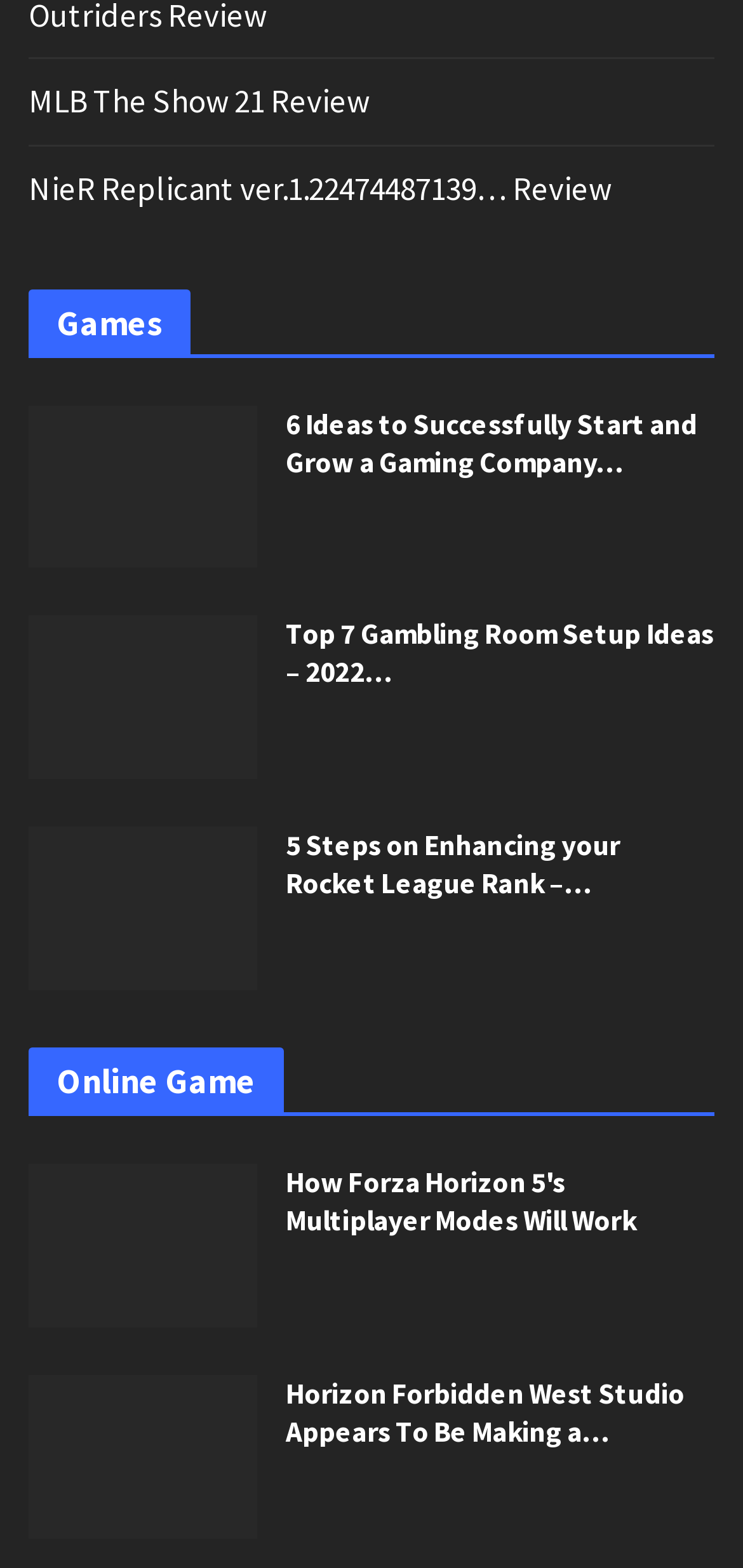What is the category of the first article?
Kindly offer a comprehensive and detailed response to the question.

The first article is categorized under 'Games' because the heading 'Games' is located above the article, indicating that the article belongs to the 'Games' category.